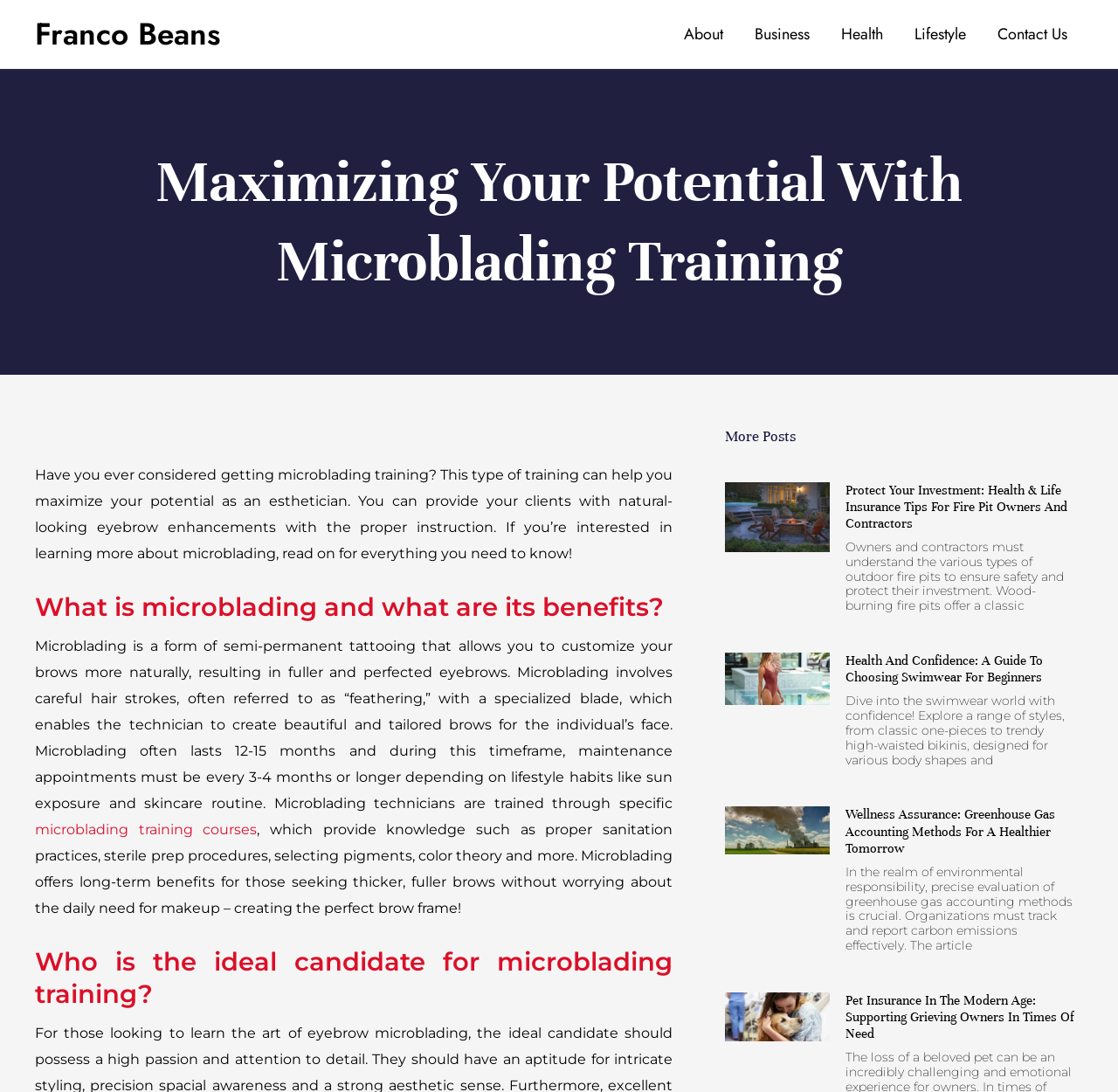Please give a succinct answer using a single word or phrase:
What is the purpose of microblading?

To customize brows